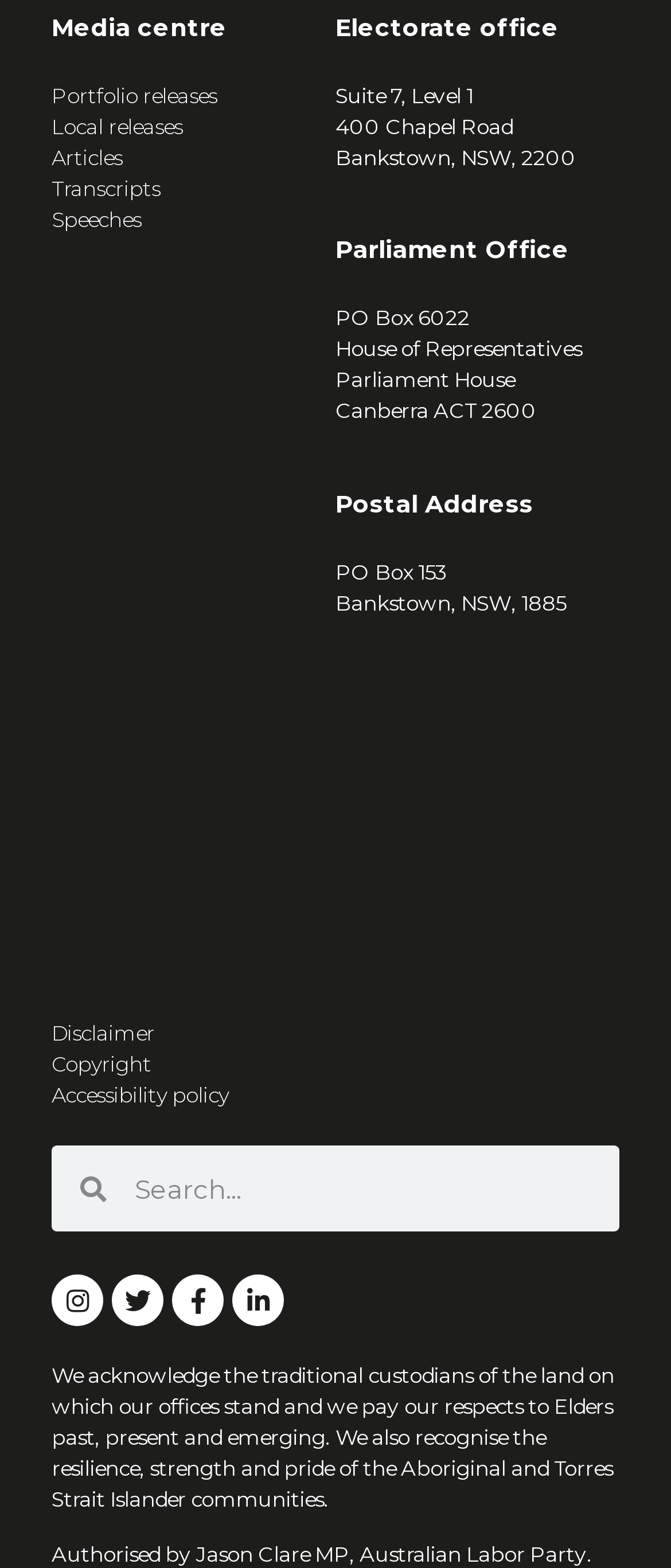How many social media links are there?
Using the information from the image, answer the question thoroughly.

I counted the number of social media links by looking at the link elements with icons at the bottom of the webpage. I found links to Instagram, Twitter, Facebook, and LinkedIn, which makes a total of 4 social media links.